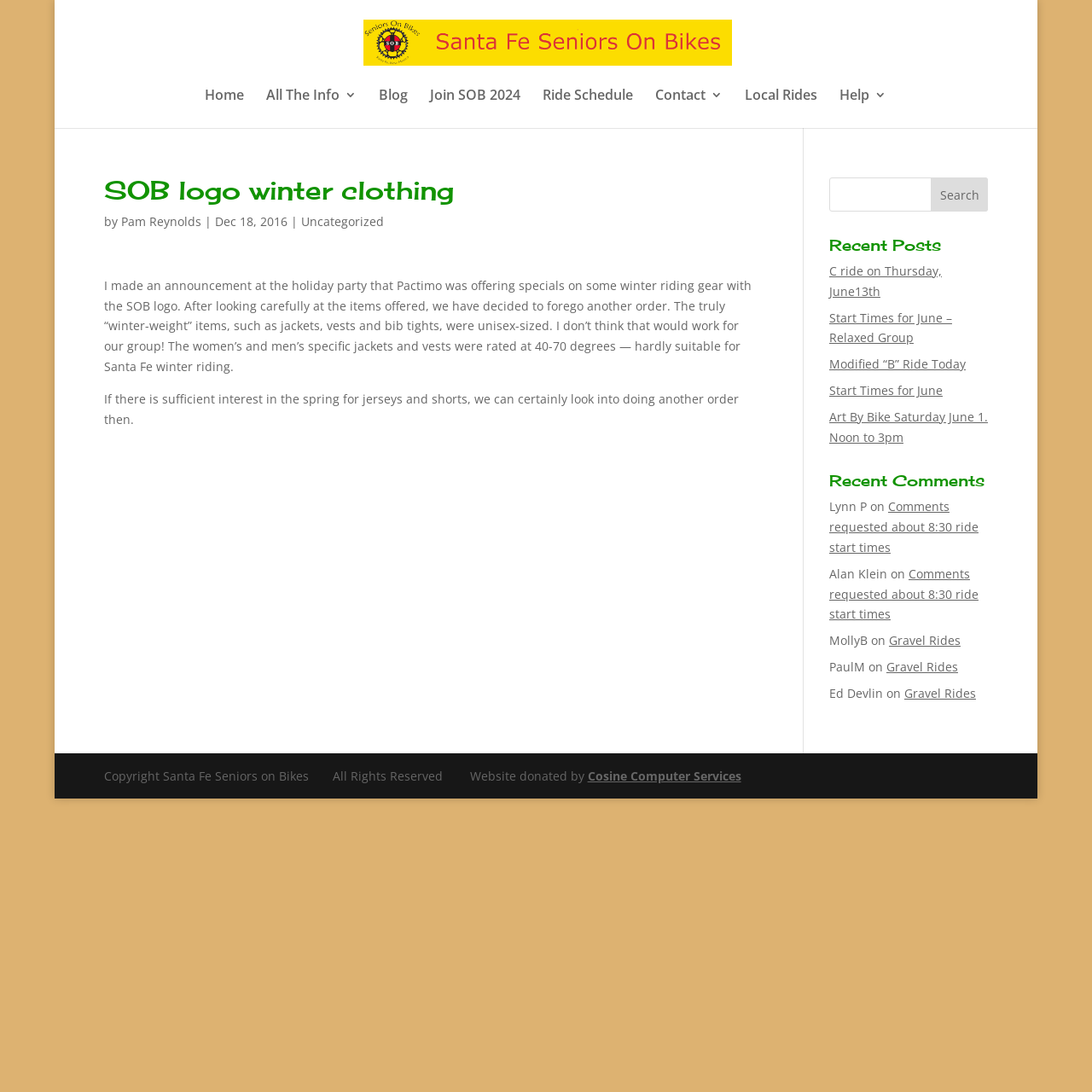Can you pinpoint the bounding box coordinates for the clickable element required for this instruction: "Search for something"? The coordinates should be four float numbers between 0 and 1, i.e., [left, top, right, bottom].

[0.852, 0.162, 0.905, 0.194]